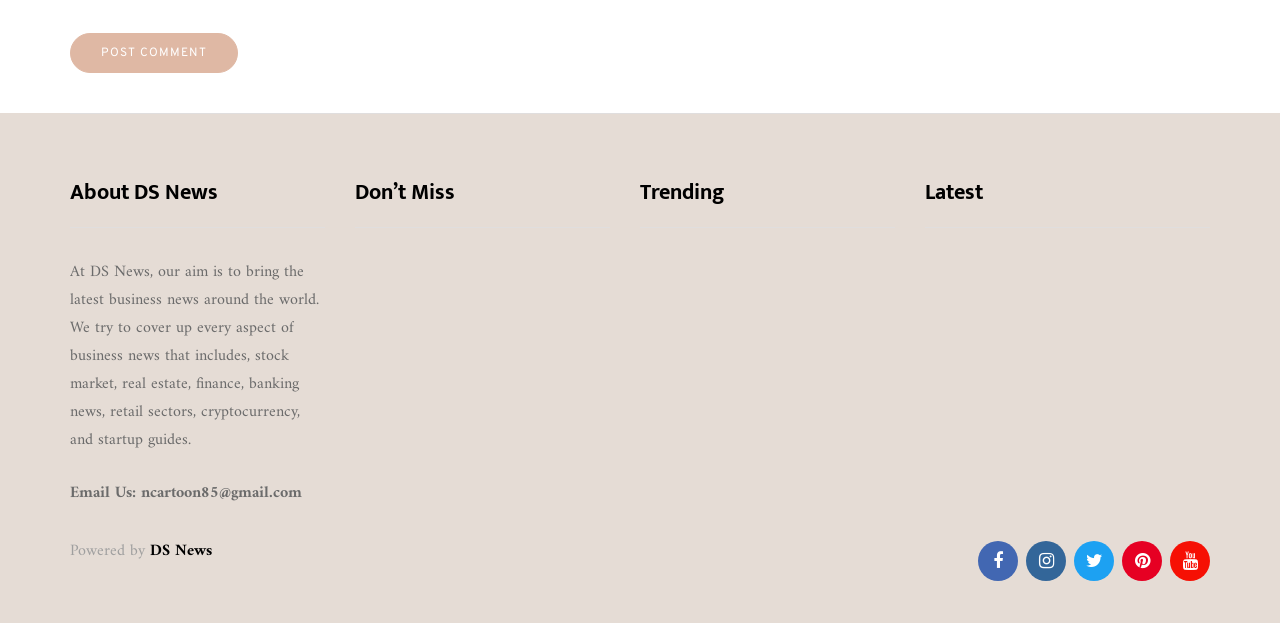Given the element description "name="submit" value="Post comment"" in the screenshot, predict the bounding box coordinates of that UI element.

[0.055, 0.053, 0.186, 0.117]